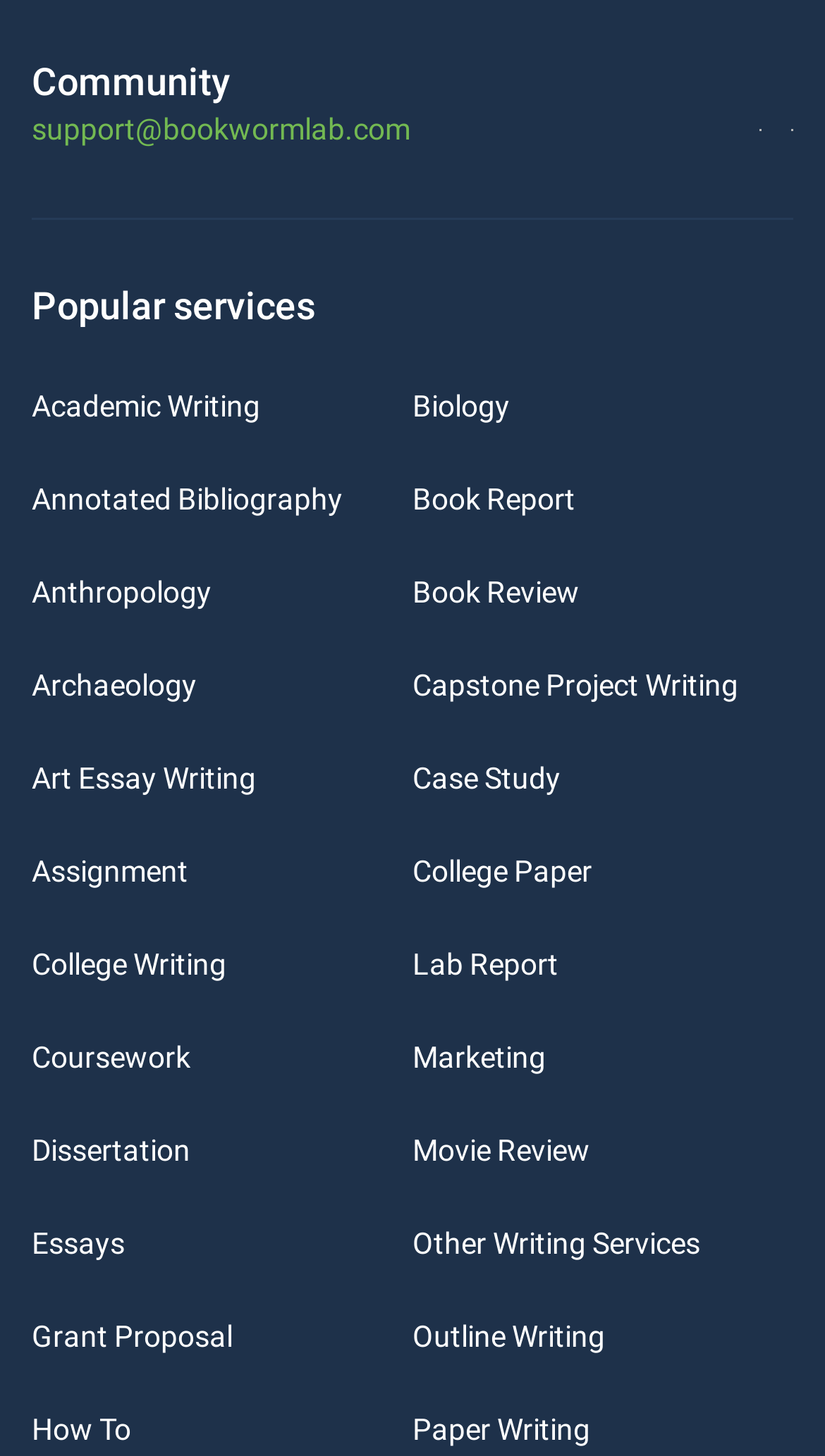Please identify the bounding box coordinates of the region to click in order to complete the given instruction: "Learn about Anthropology". The coordinates should be four float numbers between 0 and 1, i.e., [left, top, right, bottom].

[0.038, 0.395, 0.256, 0.418]